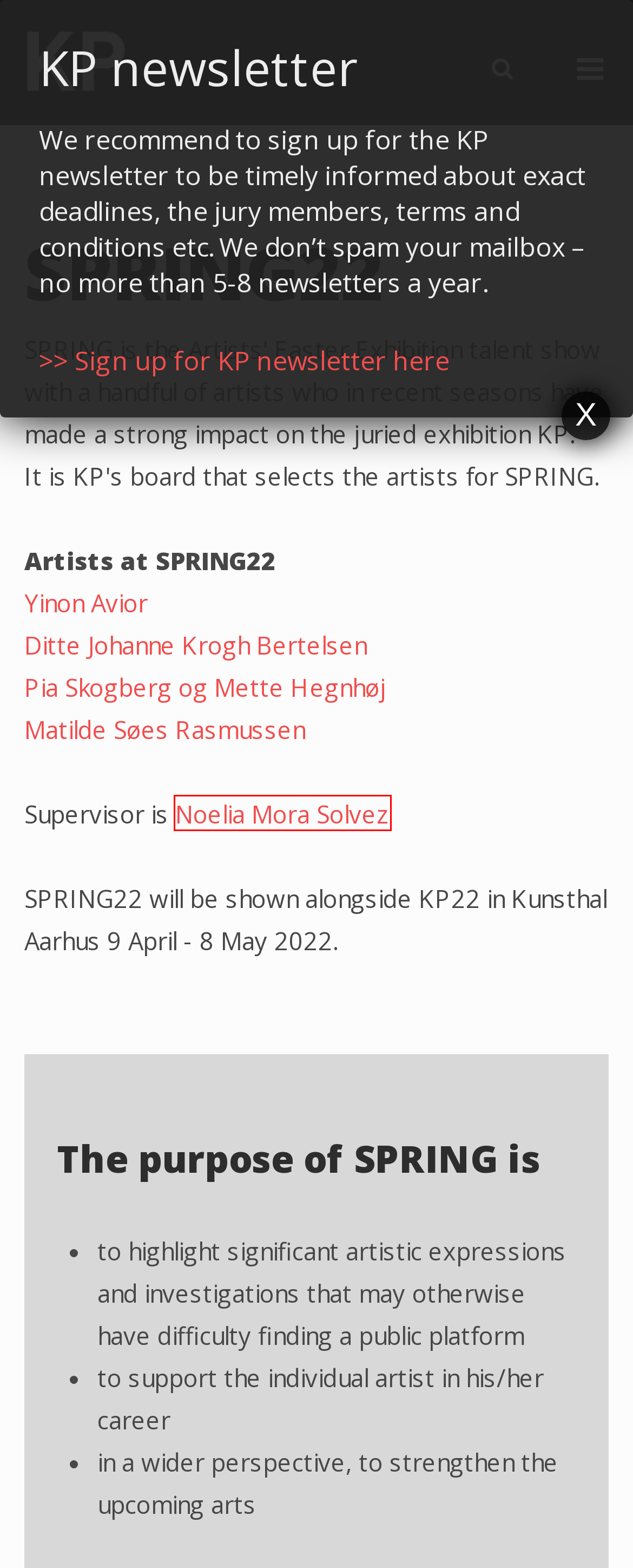Observe the provided screenshot of a webpage with a red bounding box around a specific UI element. Choose the webpage description that best fits the new webpage after you click on the highlighted element. These are your options:
A. DITTEJOHANNE
B. Home | Noelia Mora Solvez
C. Kunsthal Aarhus
D. Newsletter - Artists Easter Exhibition
E. Kunsthal Aarhus: Opening Hours
F. 2022 Arkiv - Artists Easter Exhibition
G. Matilde Søes Rasmussen
H. Forside - Knud Højgaards Fond

B